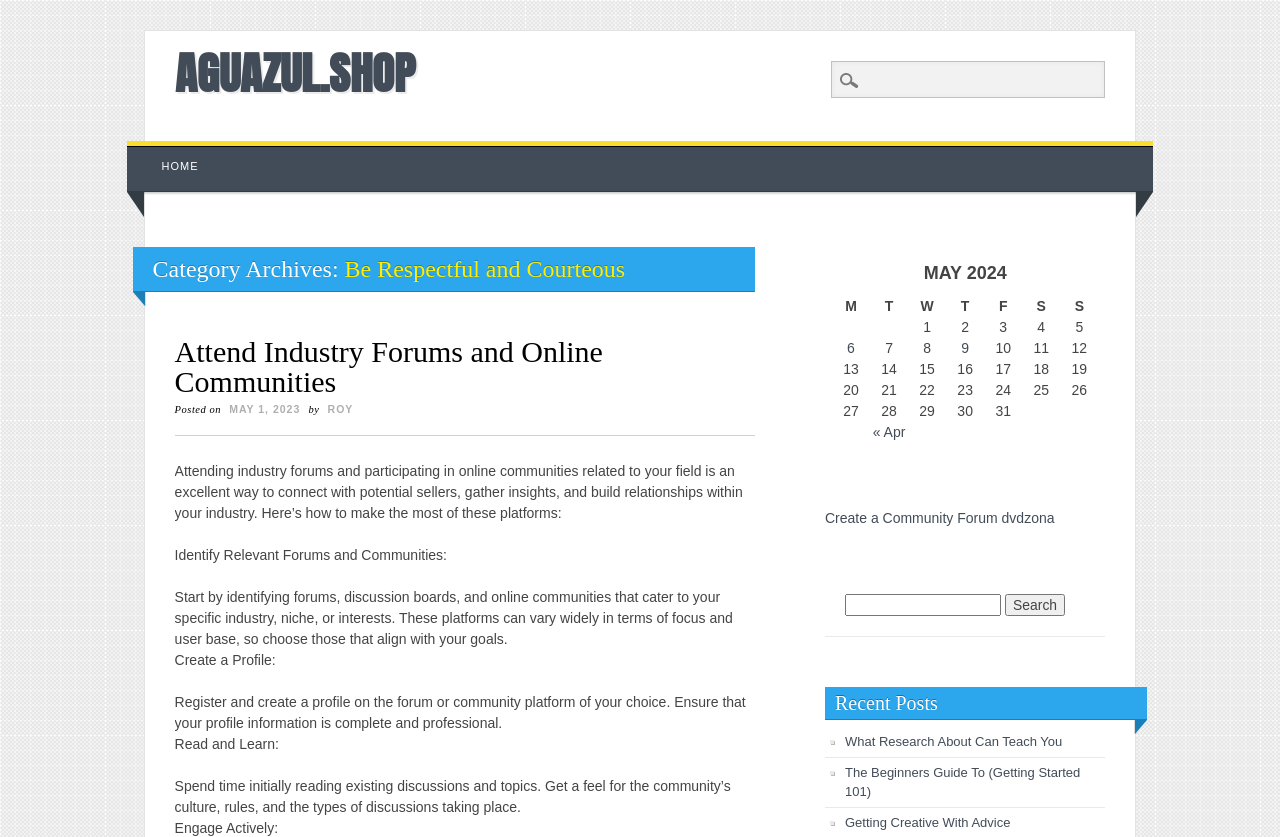How many columns are in the table 'MAY 2024'?
Answer with a single word or phrase, using the screenshot for reference.

7